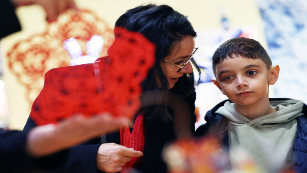What is the boy wearing?
Look at the image and answer the question using a single word or phrase.

Light hoodie